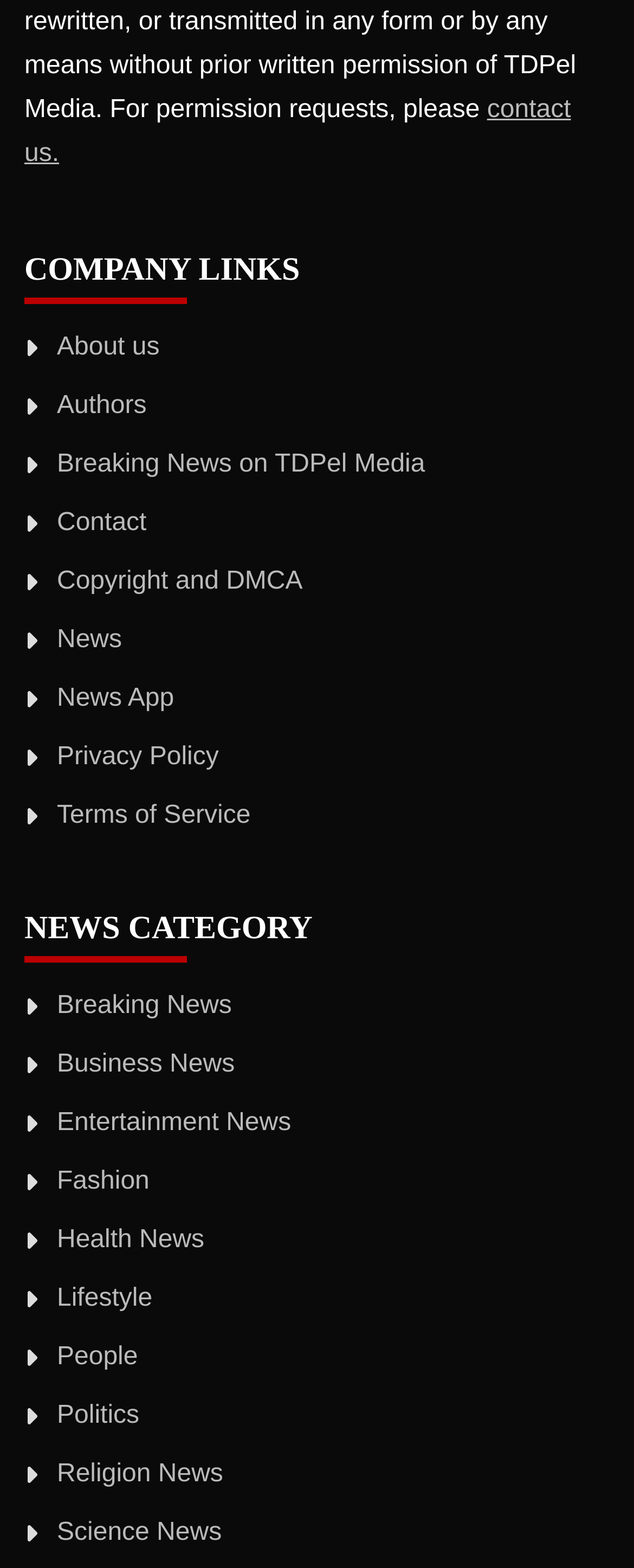Can you determine the bounding box coordinates of the area that needs to be clicked to fulfill the following instruction: "Toggle navigation"?

None